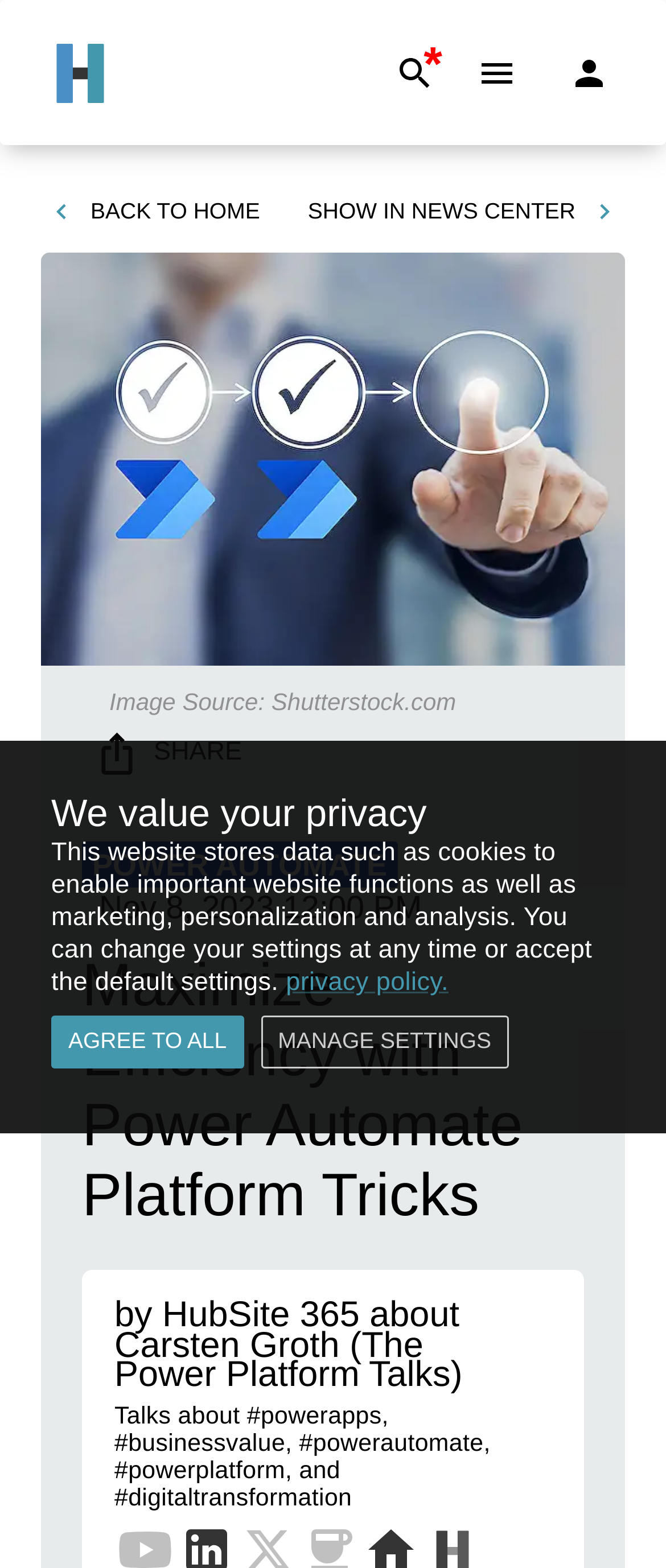What is the time of the article?
Based on the image, answer the question with as much detail as possible.

I found the time of the article by looking at the static text element that says '12:00 PM' which is located next to the date 'Nov 8, 2023'.